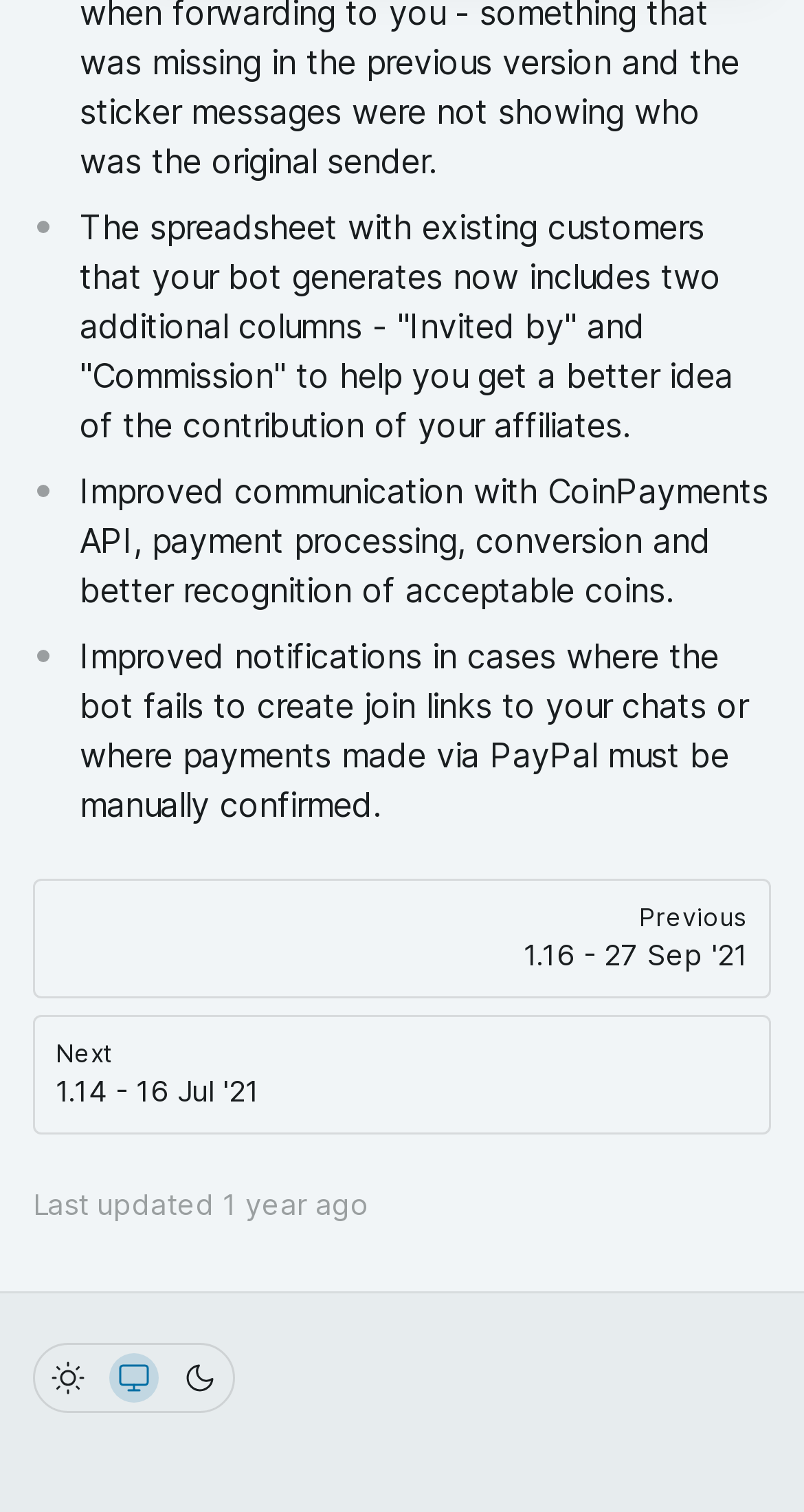Using the elements shown in the image, answer the question comprehensively: How often is the webpage updated?

The text 'Last updated' is accompanied by a timestamp '3/23/2023, 4:33:18 PM' and a description '1 year ago', indicating that the webpage was last updated 1 year ago.